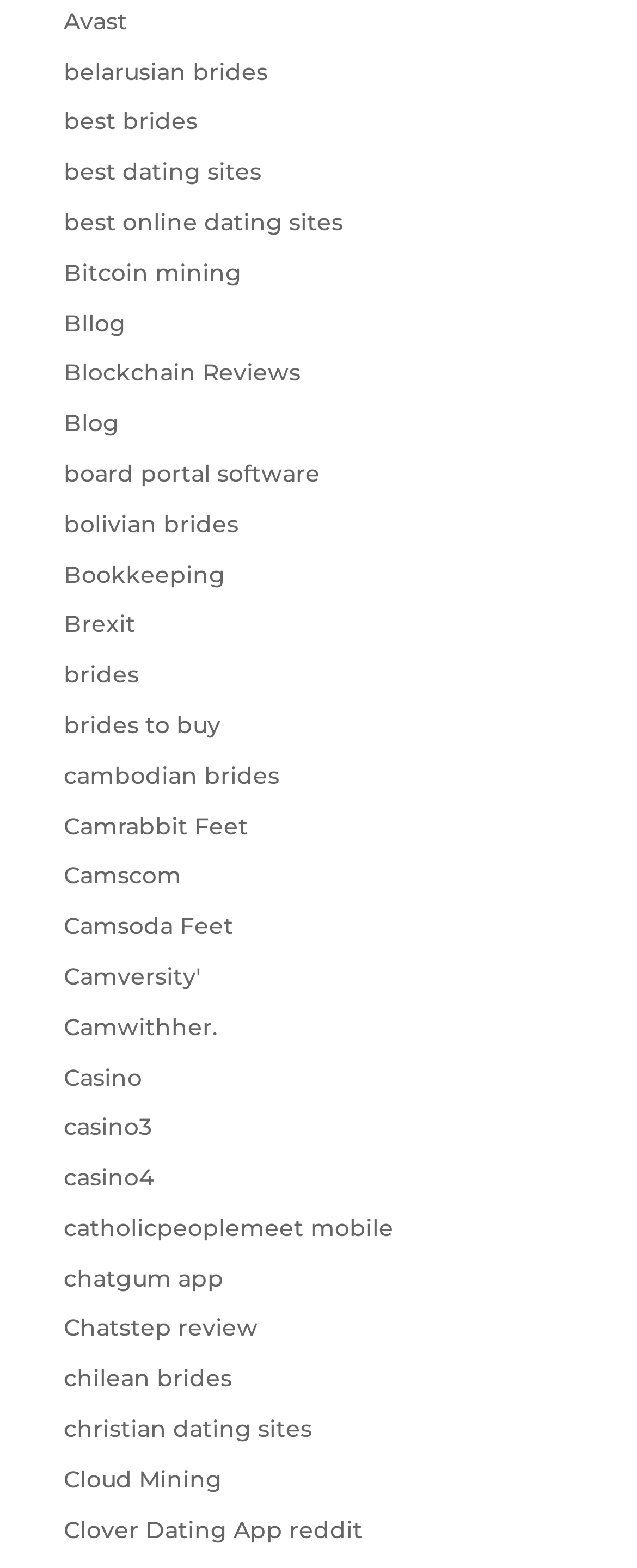Determine the bounding box coordinates of the clickable region to follow the instruction: "learn about Blockchain Reviews".

[0.1, 0.228, 0.472, 0.247]